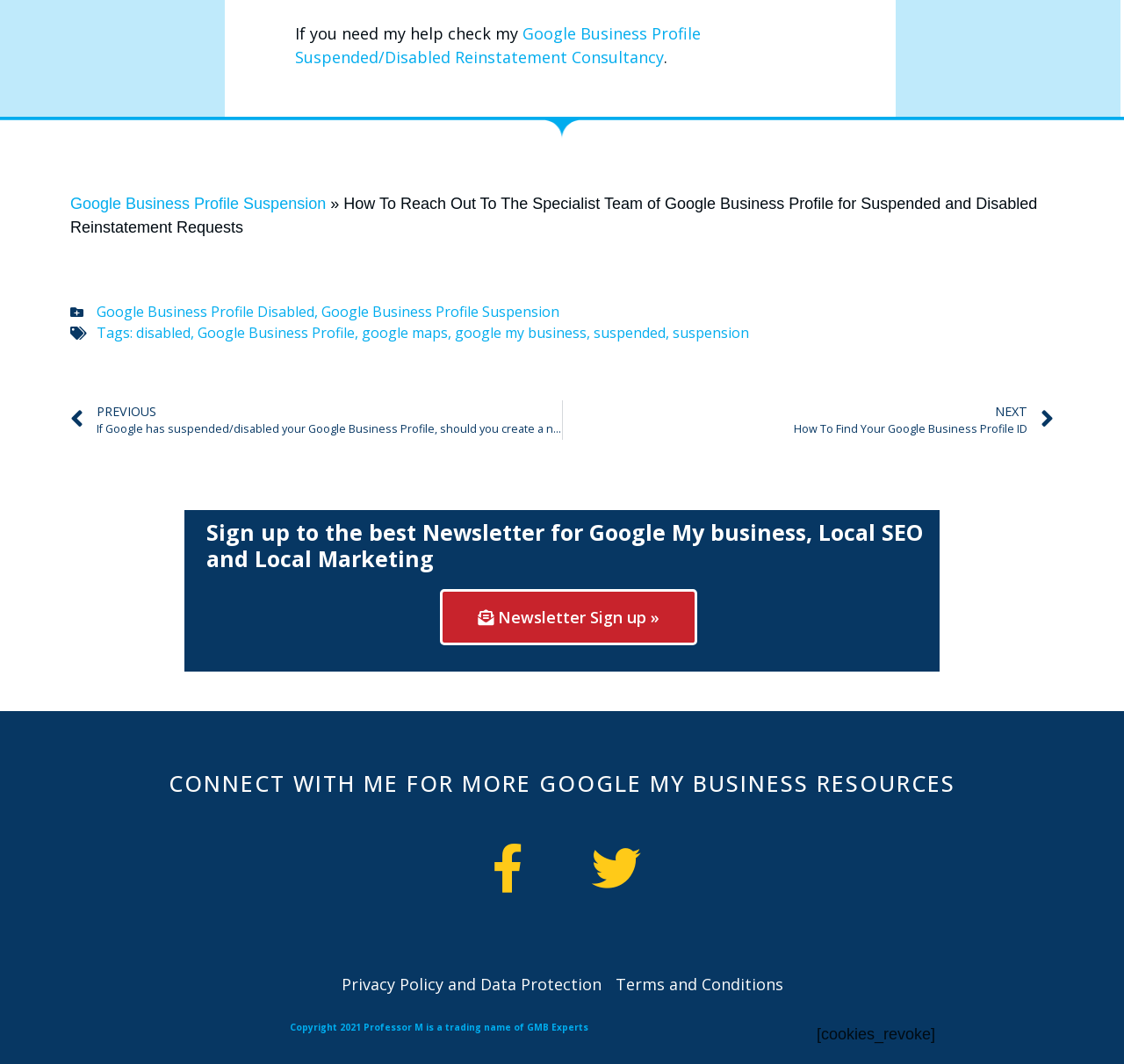What is the author's intention for the 'Sign up to the best Newsletter' section?
From the screenshot, supply a one-word or short-phrase answer.

To encourage newsletter sign-up